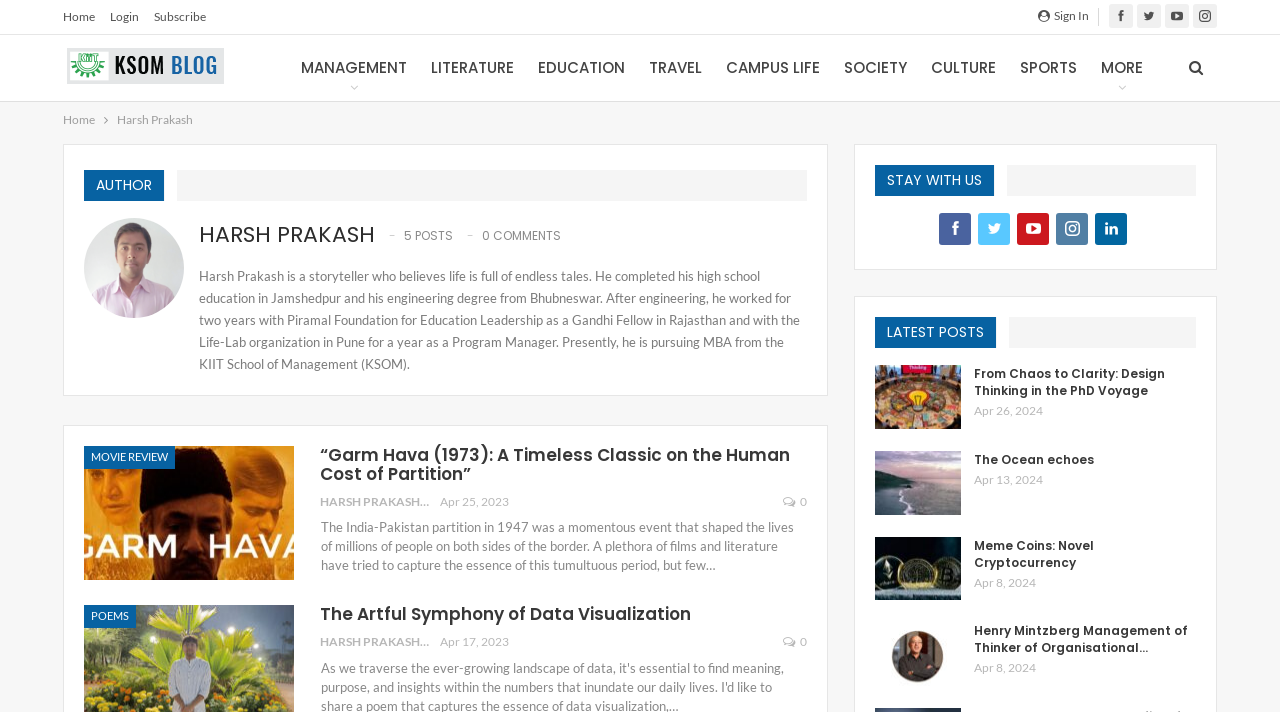Please give a succinct answer to the question in one word or phrase:
What is the author's name?

Harsh Prakash